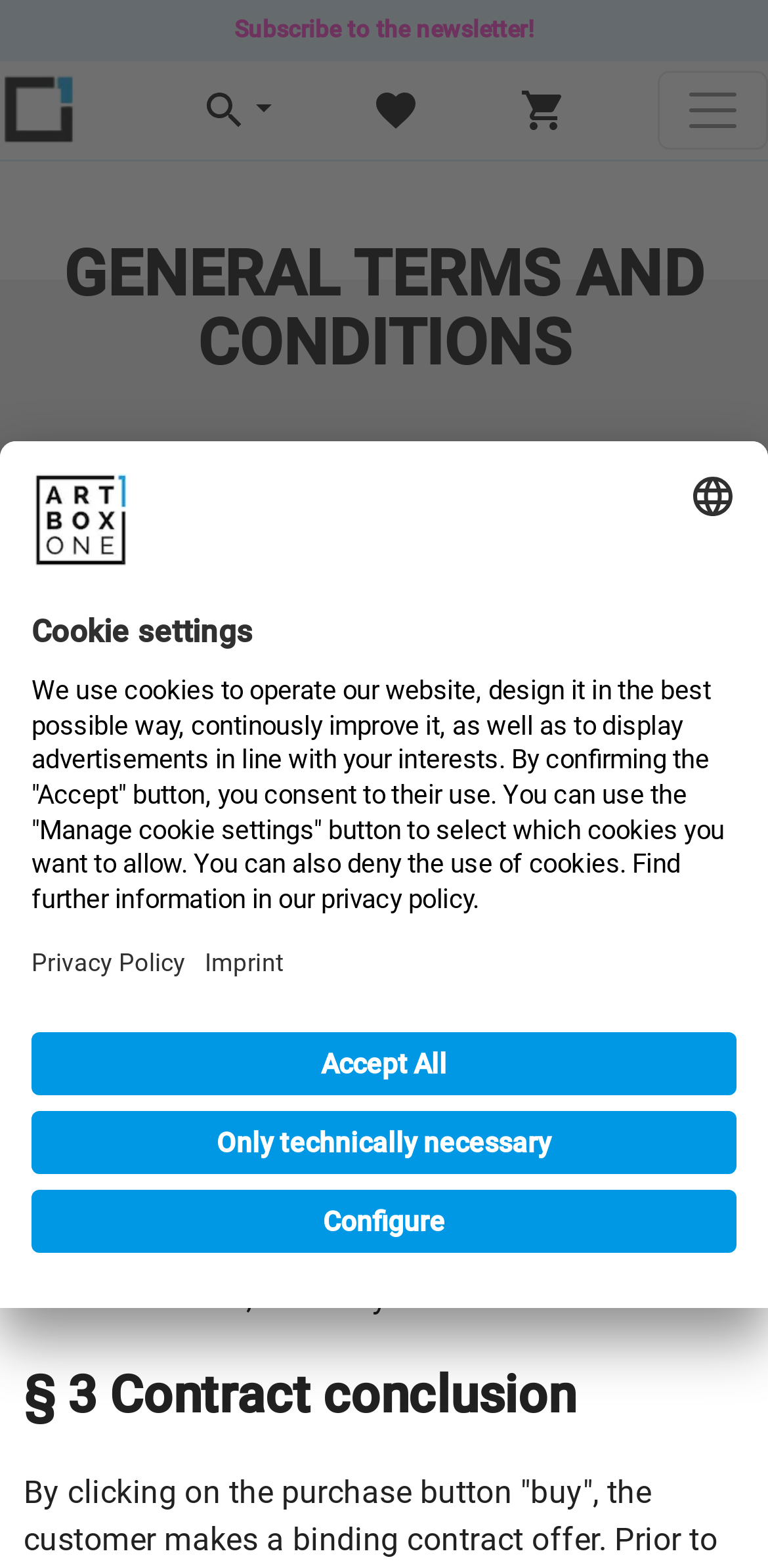Please answer the following question using a single word or phrase: 
What can be stored and/or printed out by the customer?

General terms and conditions